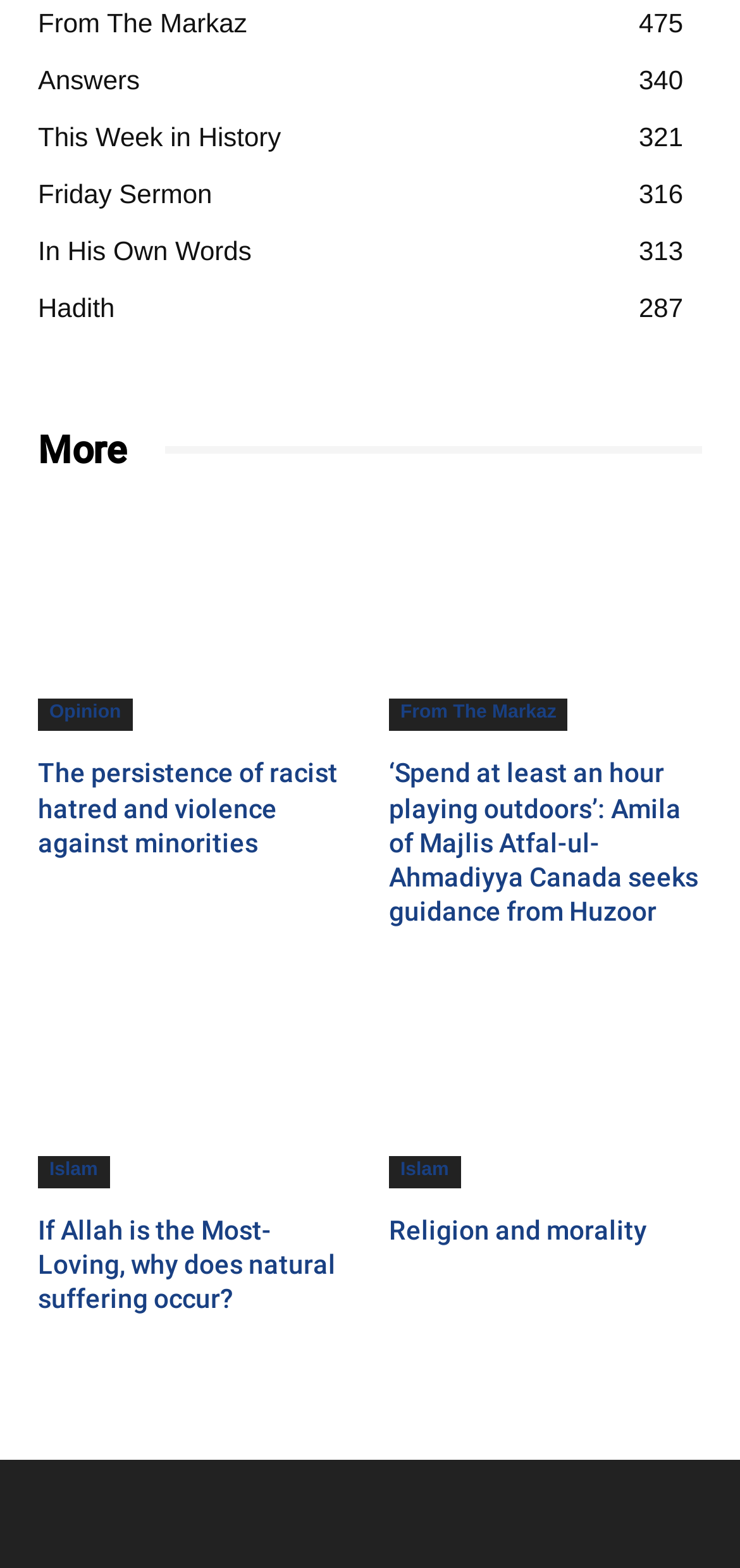Determine the bounding box coordinates of the clickable element to achieve the following action: 'Read inspired guidance'. Provide the coordinates as four float values between 0 and 1, formatted as [left, top, right, bottom].

None